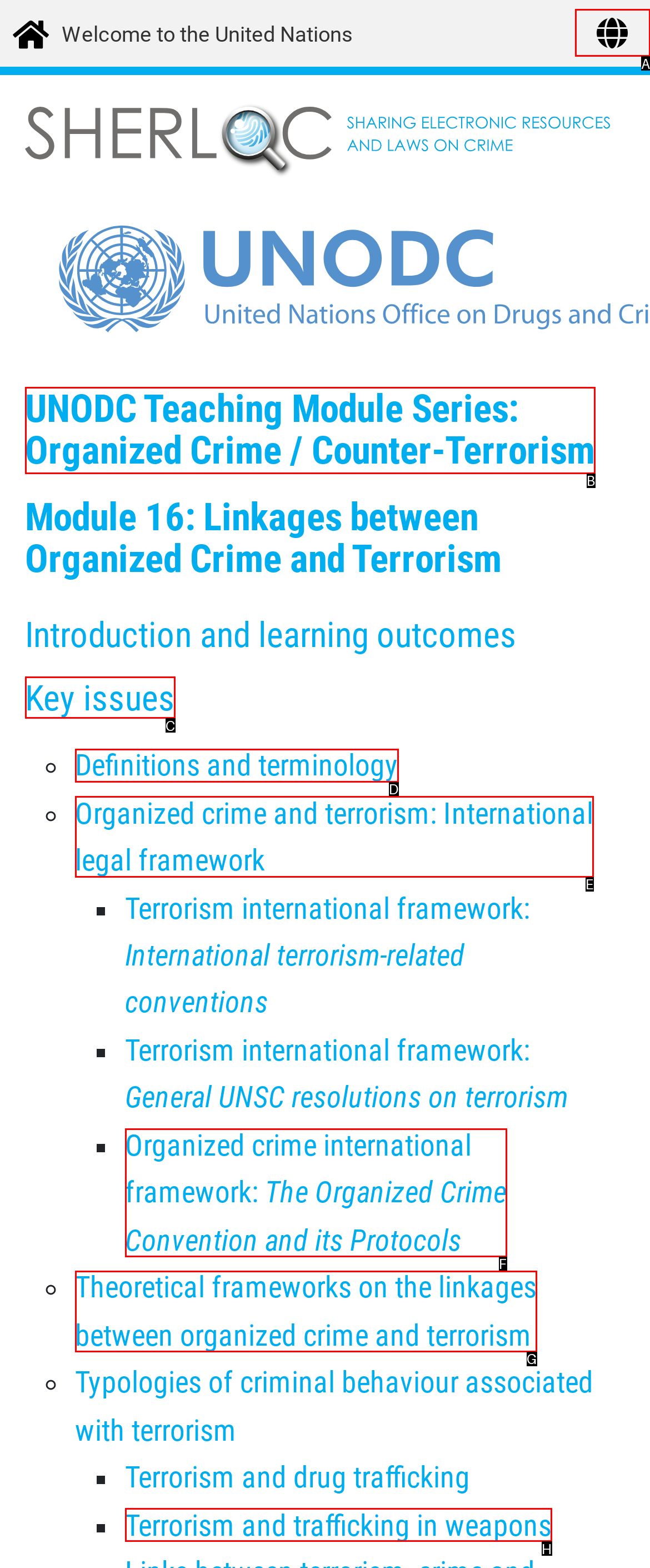Tell me which one HTML element you should click to complete the following task: Go to MBA News
Answer with the option's letter from the given choices directly.

None